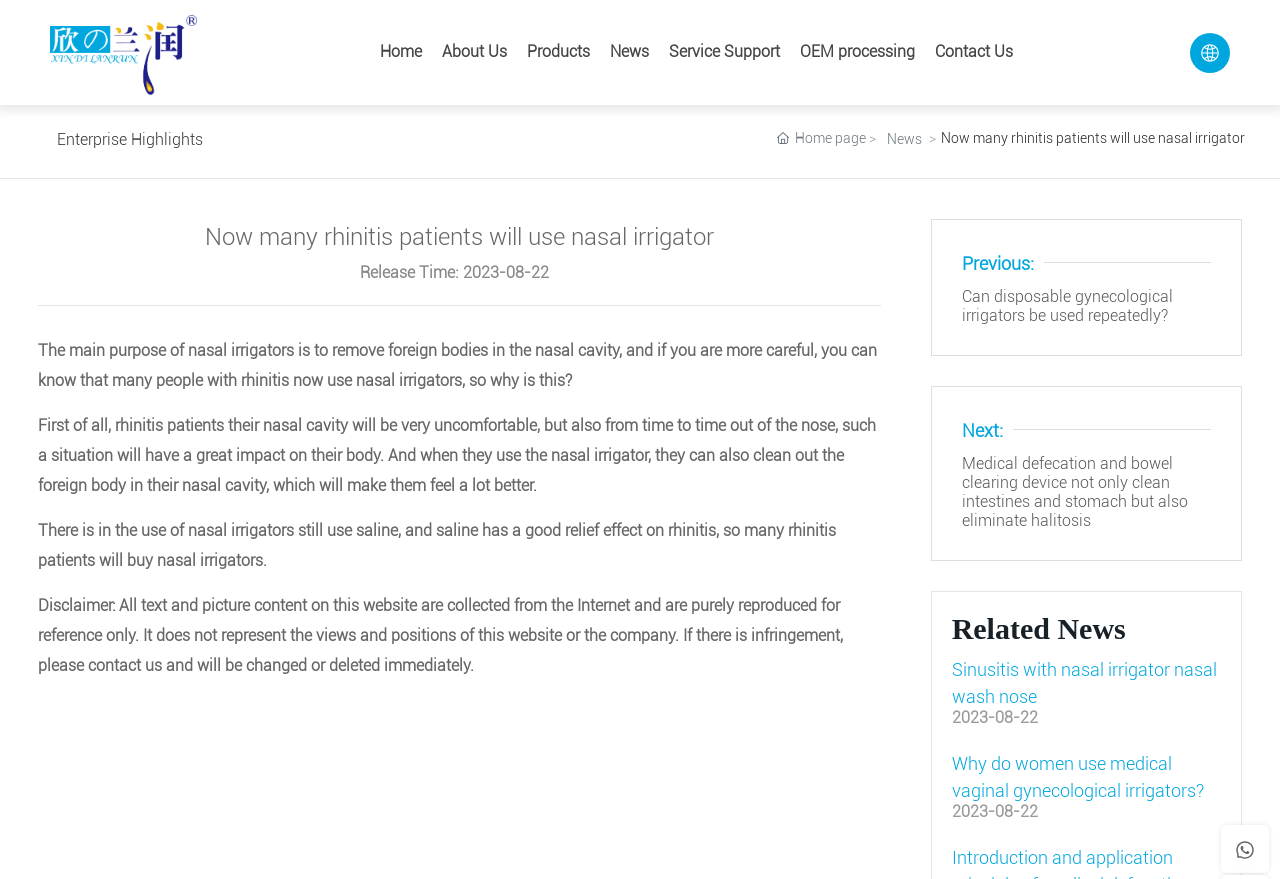From the webpage screenshot, predict the bounding box of the UI element that matches this description: "Home".

[0.297, 0.011, 0.329, 0.108]